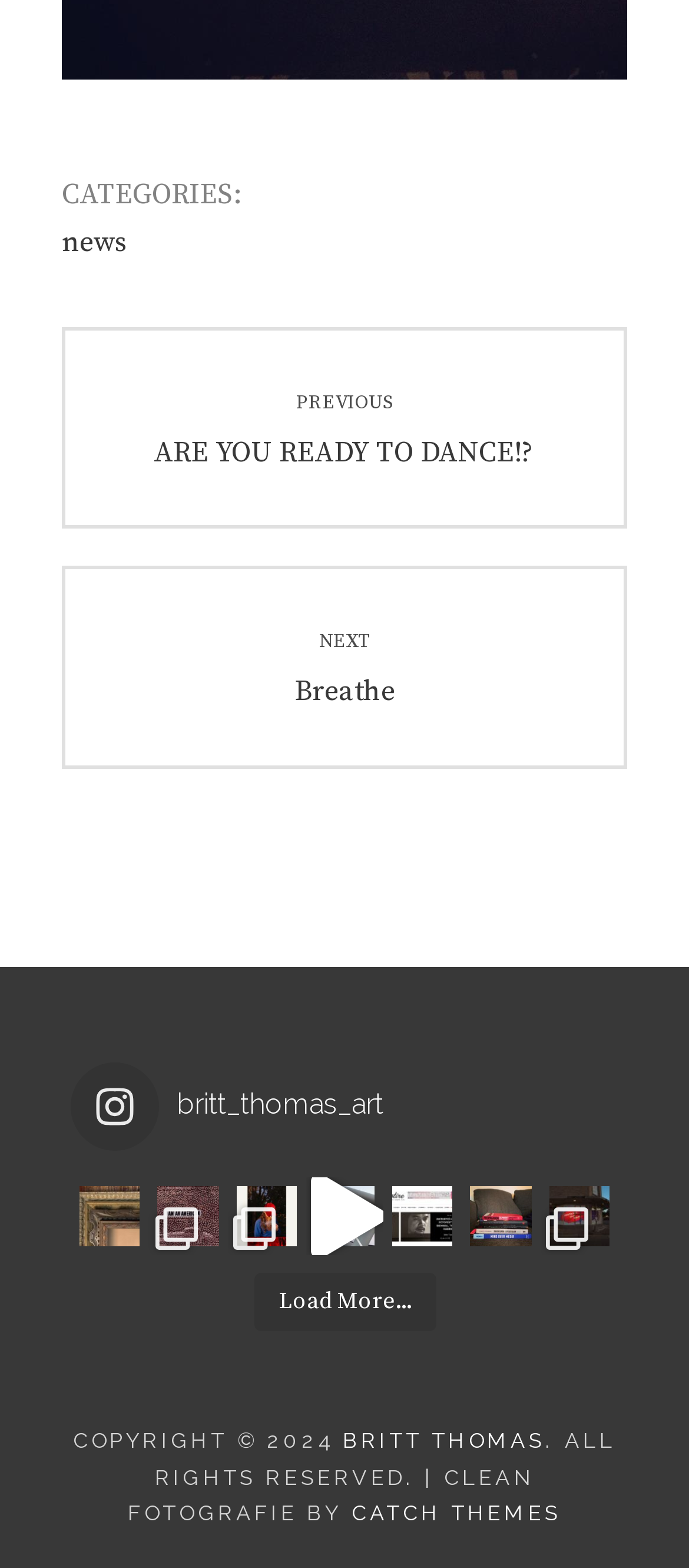Please provide a brief answer to the following inquiry using a single word or phrase:
What is the category of posts?

news